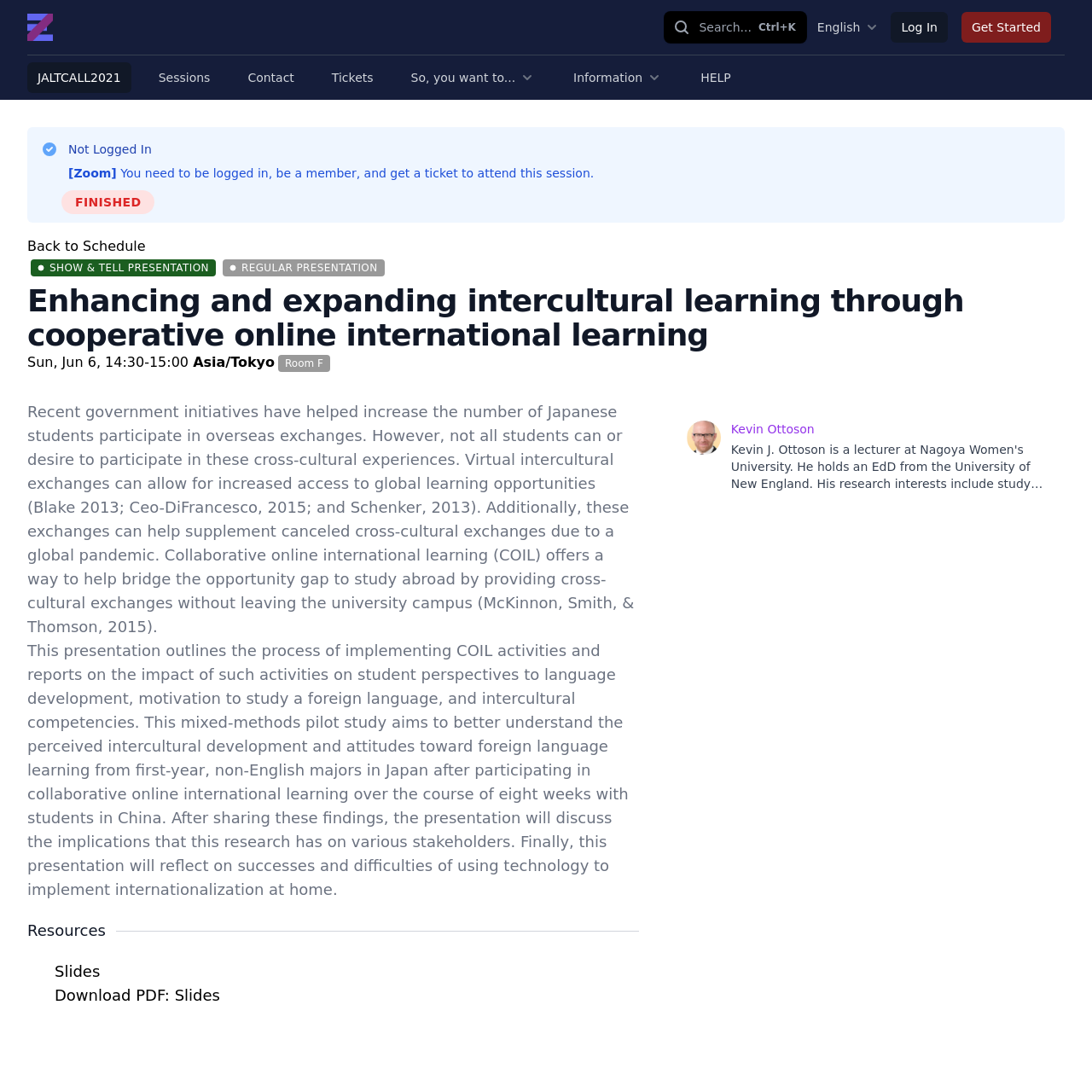What is the time of the presentation?
Please use the image to provide a one-word or short phrase answer.

Sun, Jun 6, 14:30-15:00